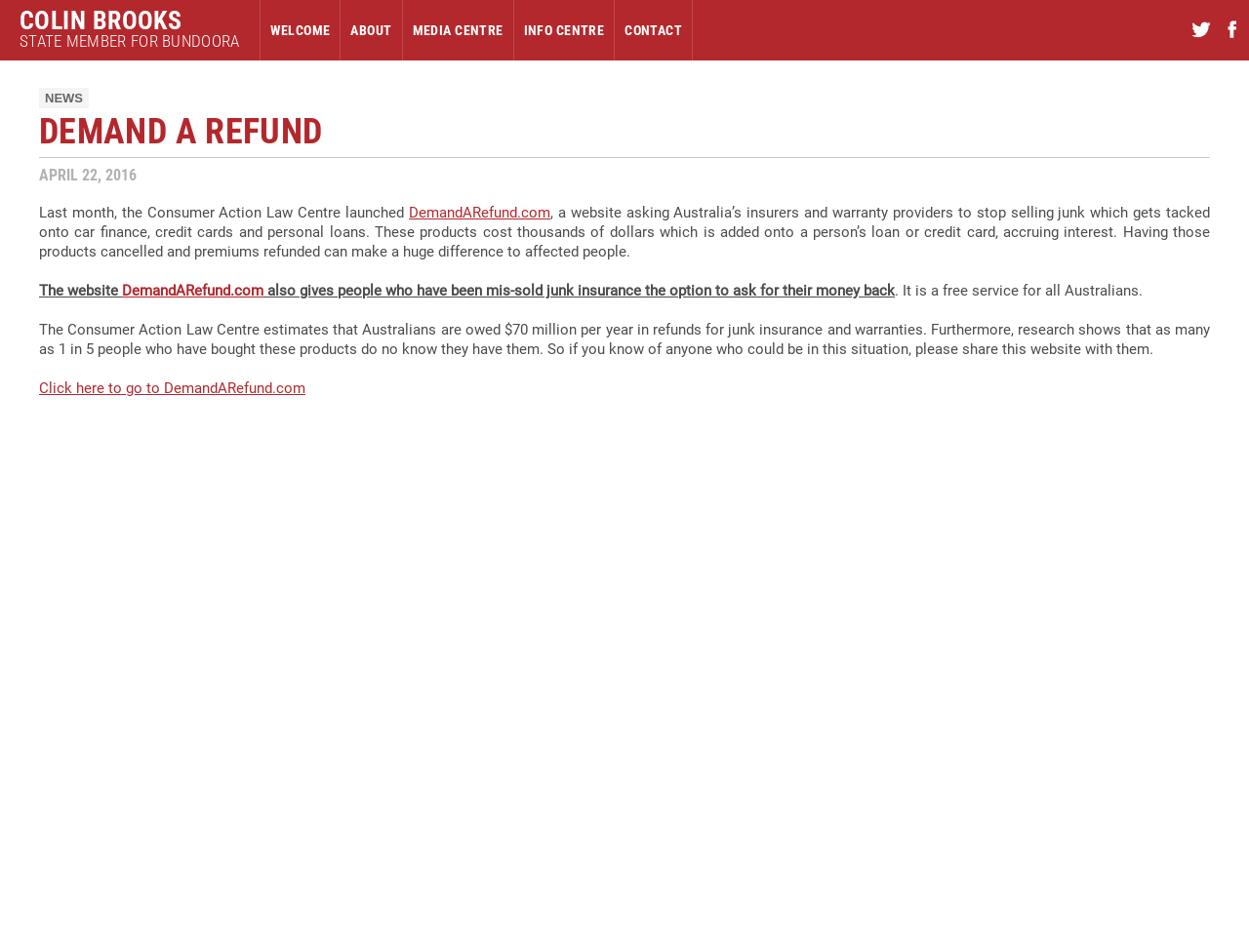Predict the bounding box of the UI element based on the description: "State Member for Bundoora". The coordinates should be four float numbers between 0 and 1, formatted as [left, top, right, bottom].

[0.016, 0.035, 0.192, 0.052]